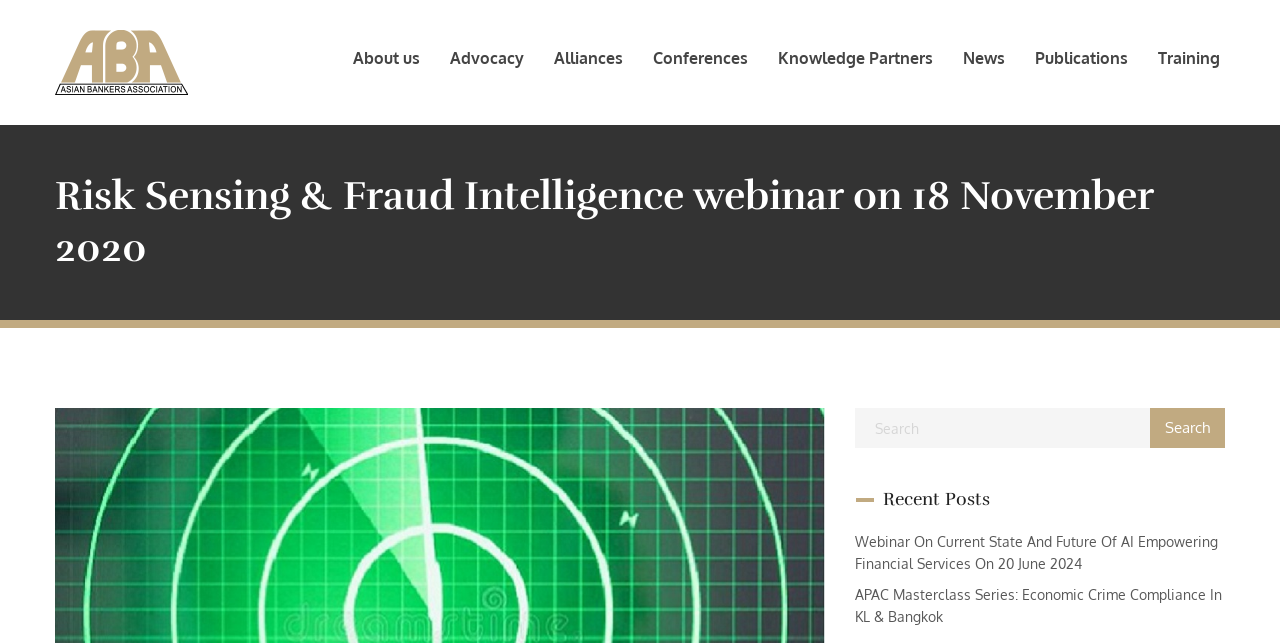Specify the bounding box coordinates of the element's region that should be clicked to achieve the following instruction: "search for something". The bounding box coordinates consist of four float numbers between 0 and 1, in the format [left, top, right, bottom].

[0.668, 0.635, 0.957, 0.697]